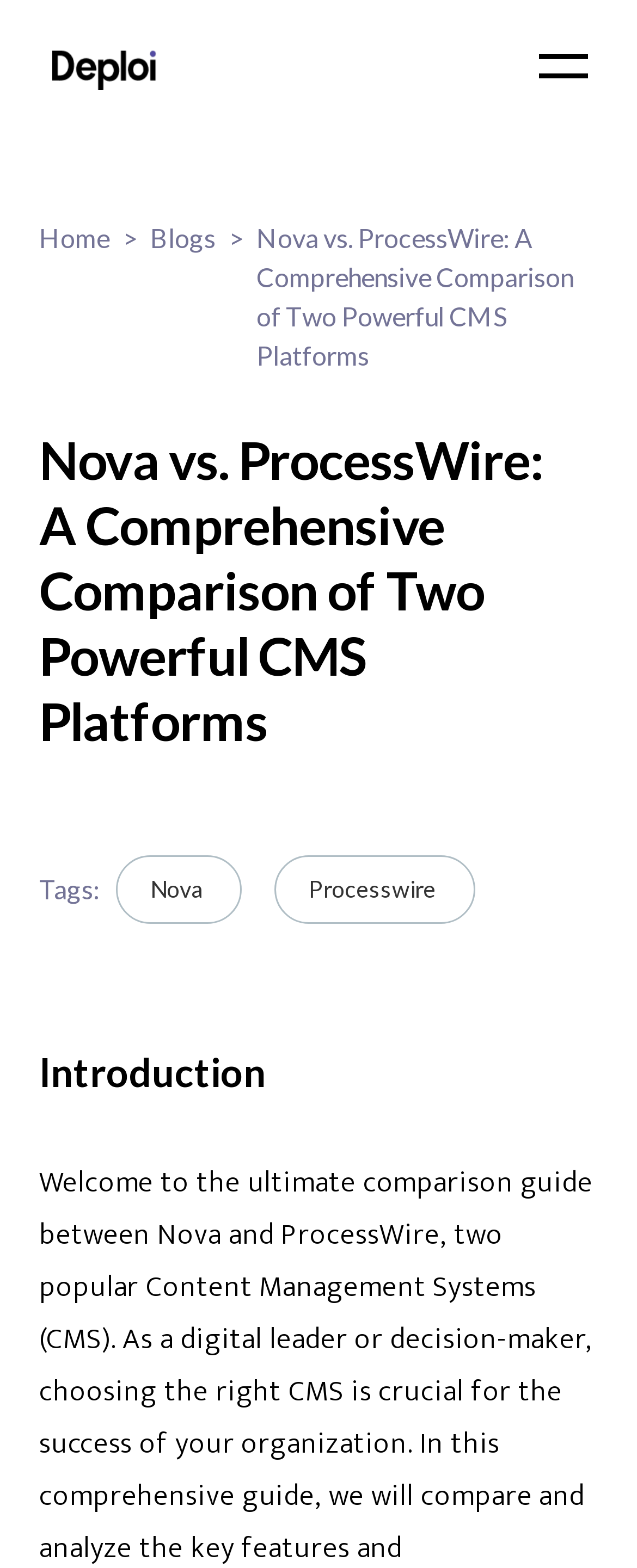Please find the bounding box coordinates of the clickable region needed to complete the following instruction: "read the blog". The bounding box coordinates must consist of four float numbers between 0 and 1, i.e., [left, top, right, bottom].

[0.0, 0.325, 1.0, 0.385]